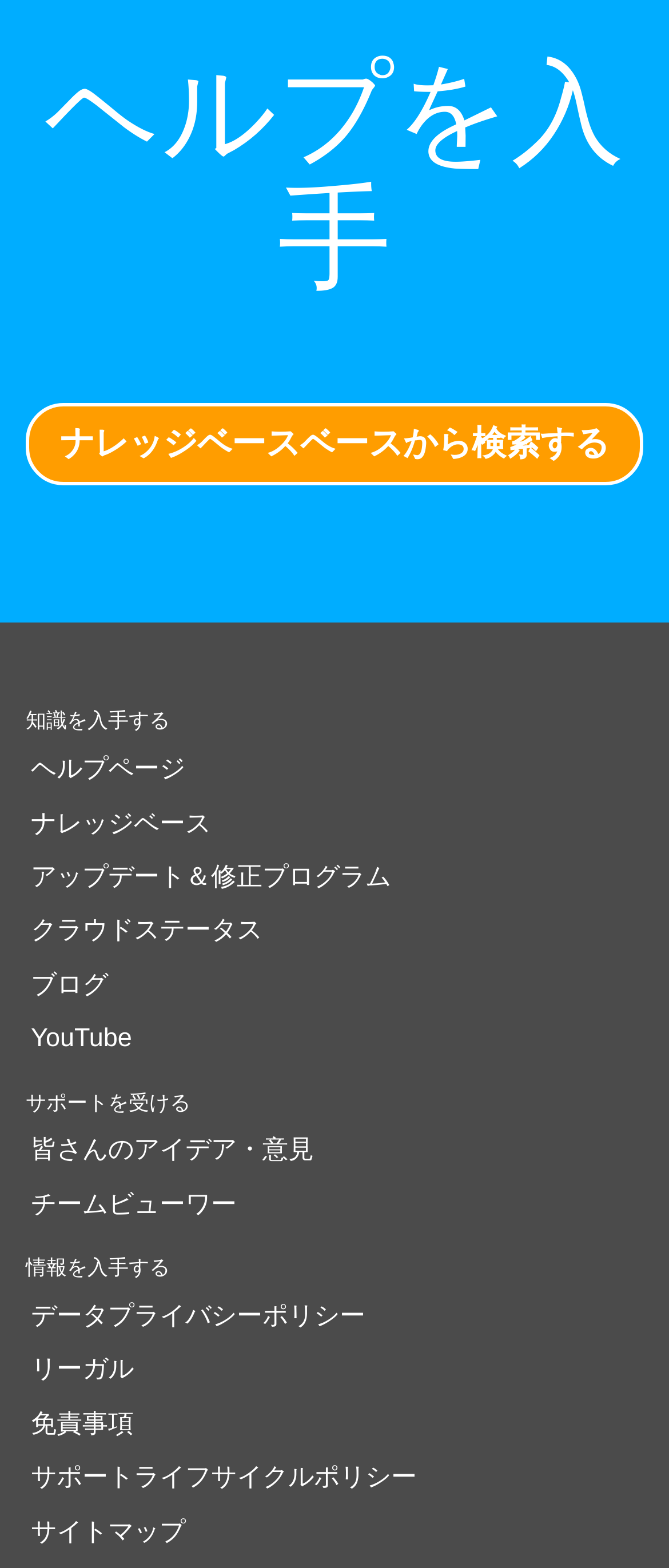How many headings are on the webpage?
Please answer the question as detailed as possible based on the image.

There are four headings on the webpage: 'ヘルプを入手', '知識を入手する', 'サポートを受ける', and '情報を入手する'.